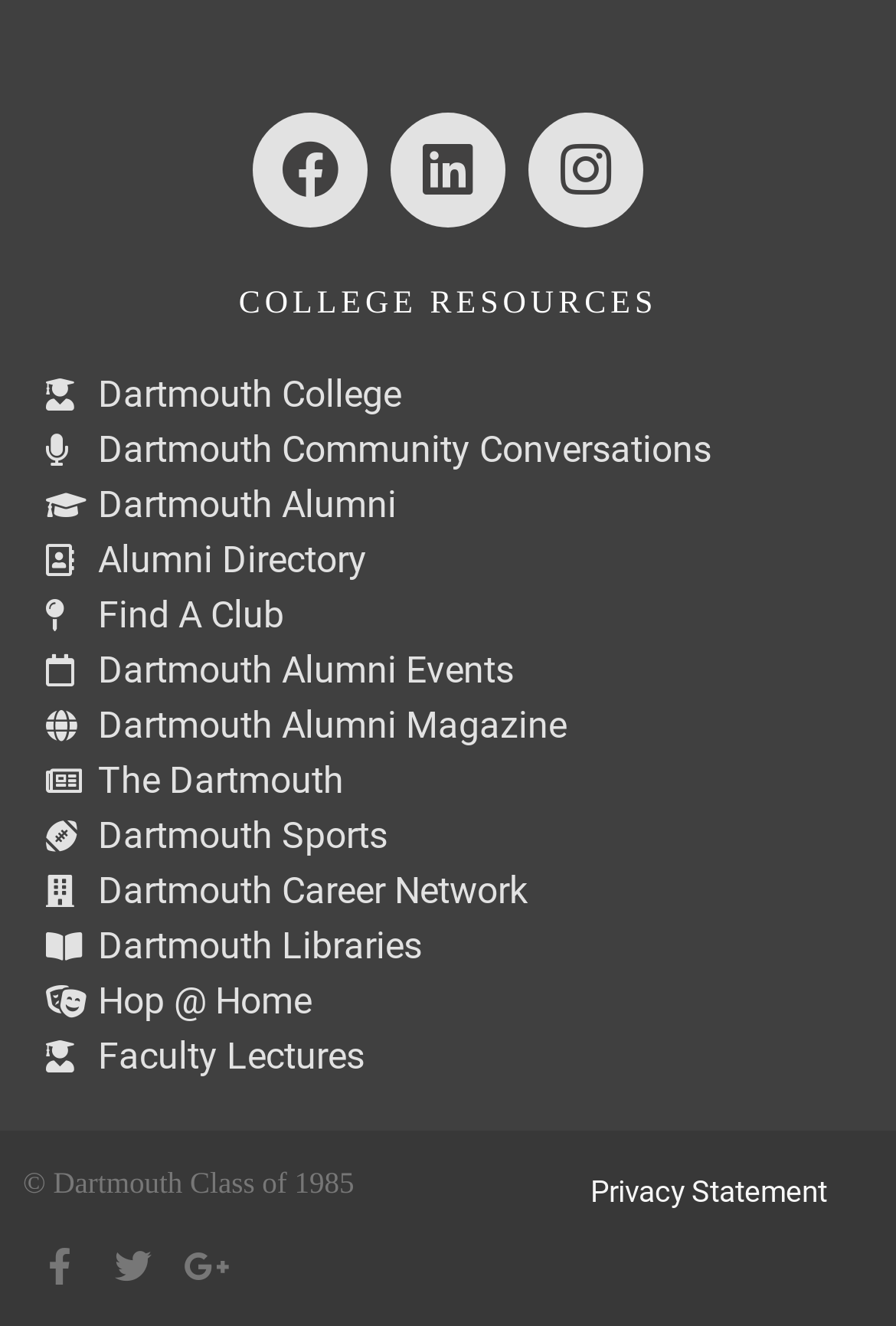Indicate the bounding box coordinates of the element that needs to be clicked to satisfy the following instruction: "Visit Facebook". The coordinates should be four float numbers between 0 and 1, i.e., [left, top, right, bottom].

[0.282, 0.884, 0.41, 0.971]